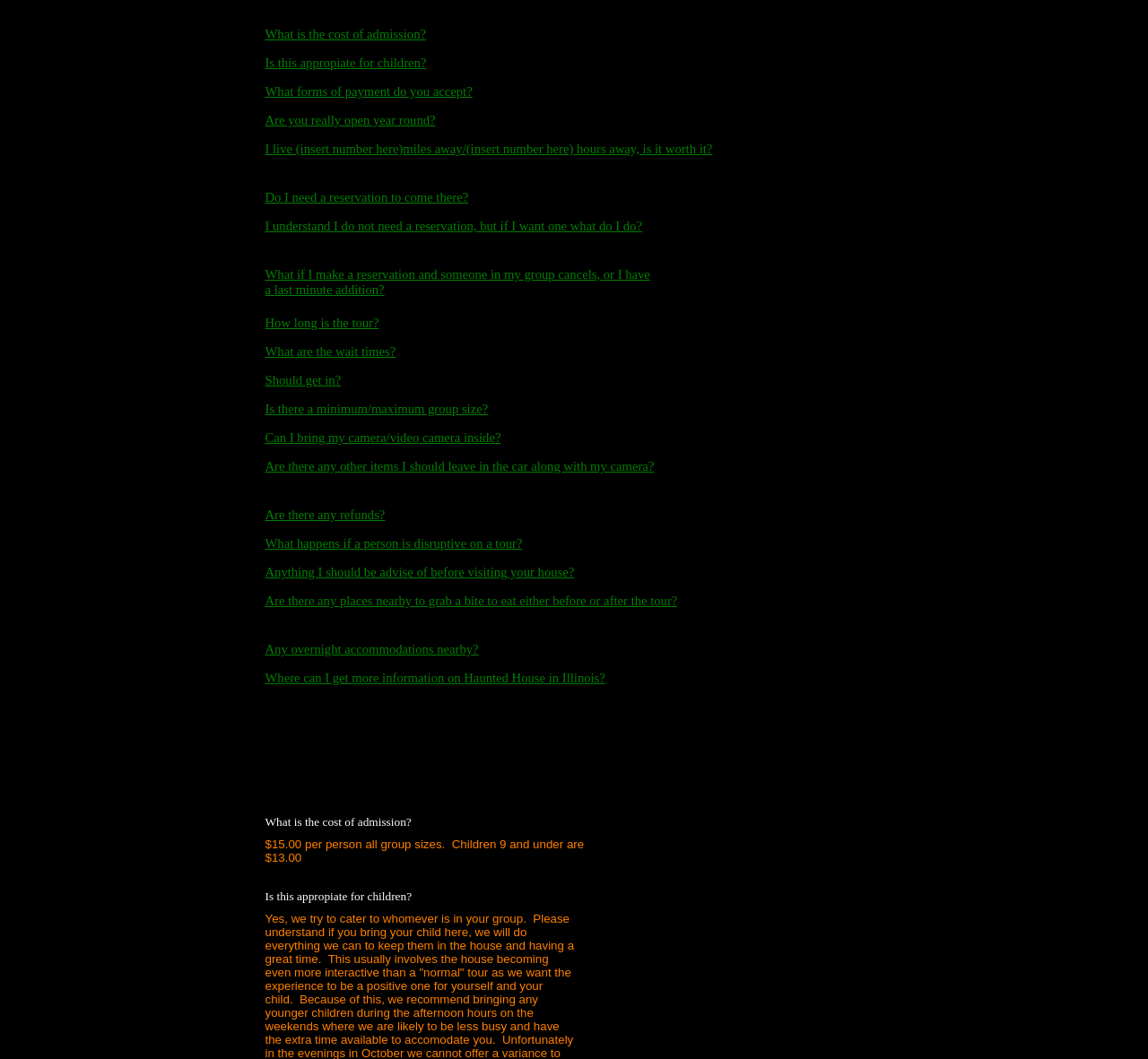Create a detailed description of the webpage's content and layout.

This webpage is about Raven's Grin Inn, a year-round haunted house. At the top, there is a small image. Below the image, there are 20 links, arranged vertically, that provide answers to frequently asked questions about the haunted house. These questions include "Is this appropiate for children?", "What is the cost of admission?", "Do I need a reservation to come there?", and many others. The links are positioned in a column, with the first link at the top and the last link at the bottom. 

To the right of the links, there is a static text that repeats the question "What is the cost of admission?". This text is positioned near the bottom of the page.